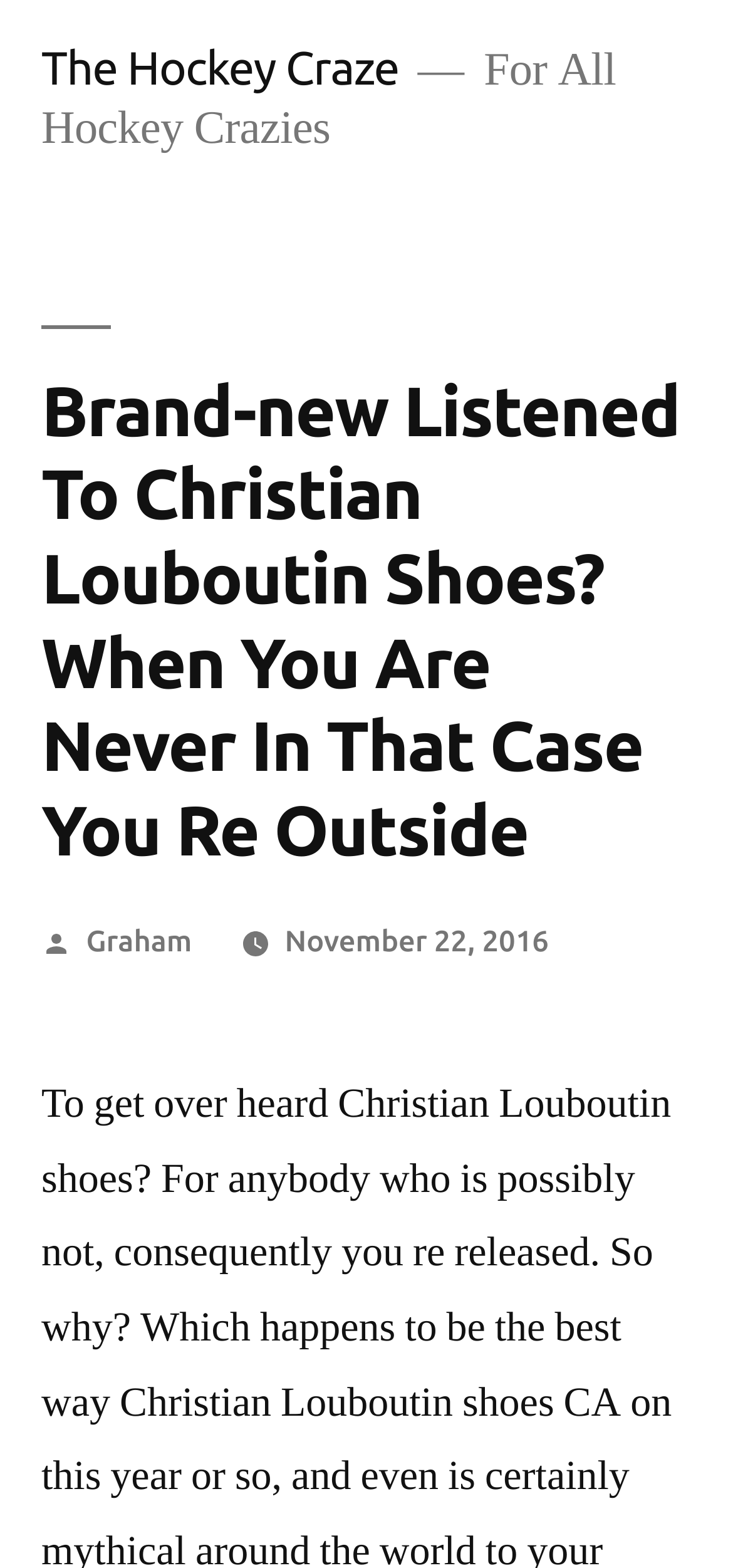Using the elements shown in the image, answer the question comprehensively: What is the category of this webpage?

Based on the text 'For All Hockey Crazies' and 'The Hockey Craze' link, it can be inferred that this webpage is related to hockey.